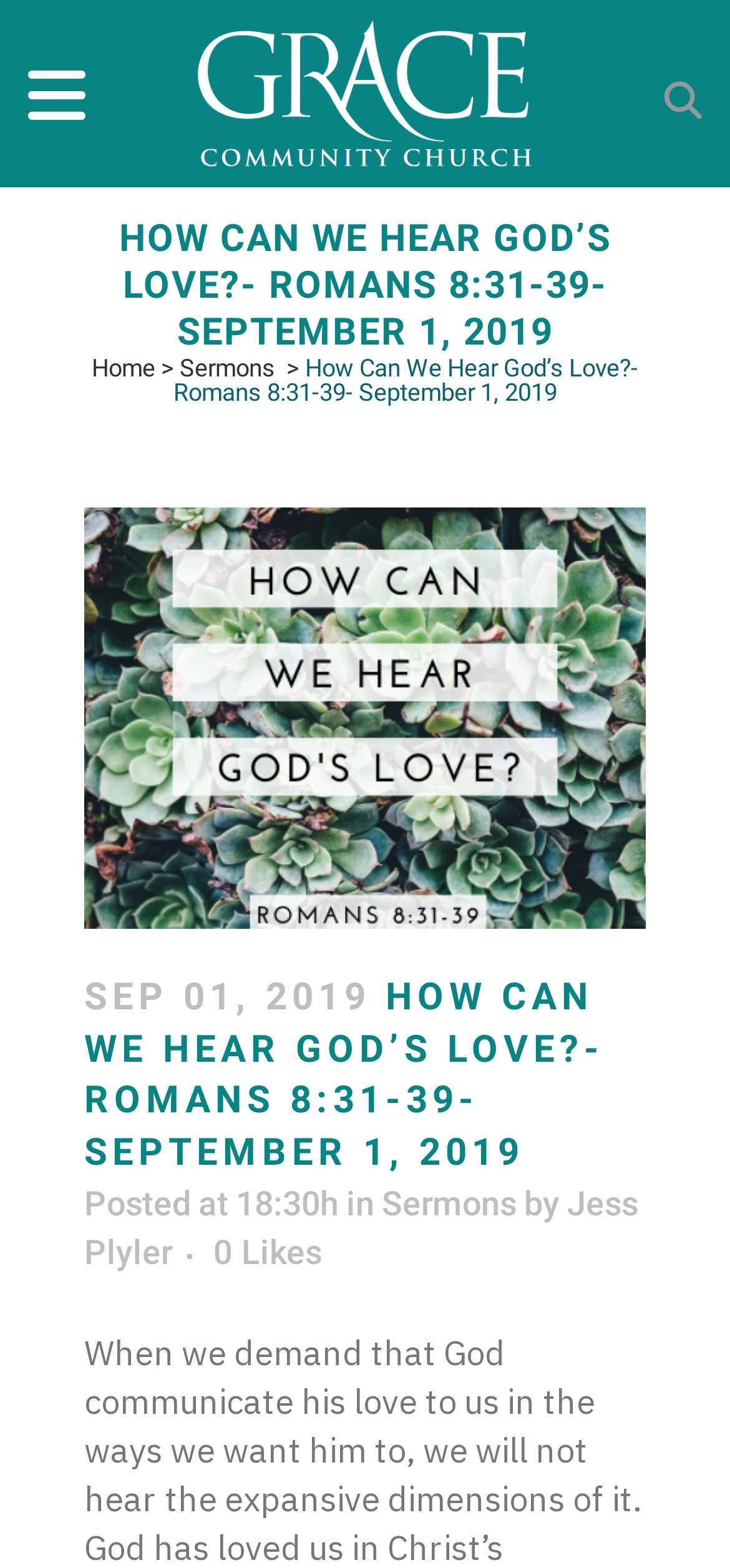Please provide the bounding box coordinates in the format (top-left x, top-left y, bottom-right x, bottom-right y). Remember, all values are floating point numbers between 0 and 1. What is the bounding box coordinate of the region described as: Sermons

[0.246, 0.226, 0.377, 0.244]